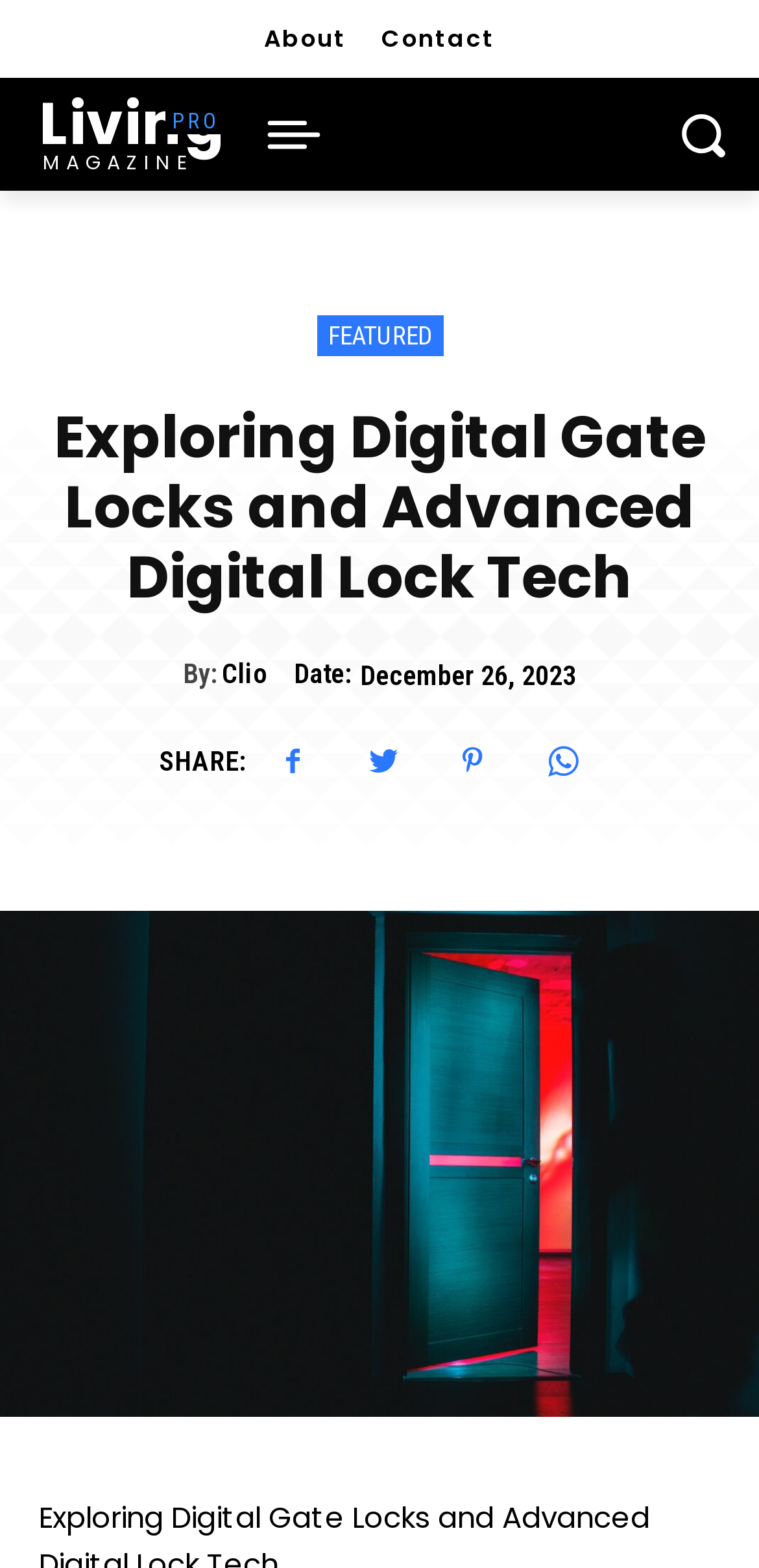Please identify the bounding box coordinates of the element that needs to be clicked to execute the following command: "Click the 'FEATURED' link". Provide the bounding box using four float numbers between 0 and 1, formatted as [left, top, right, bottom].

[0.417, 0.201, 0.583, 0.227]